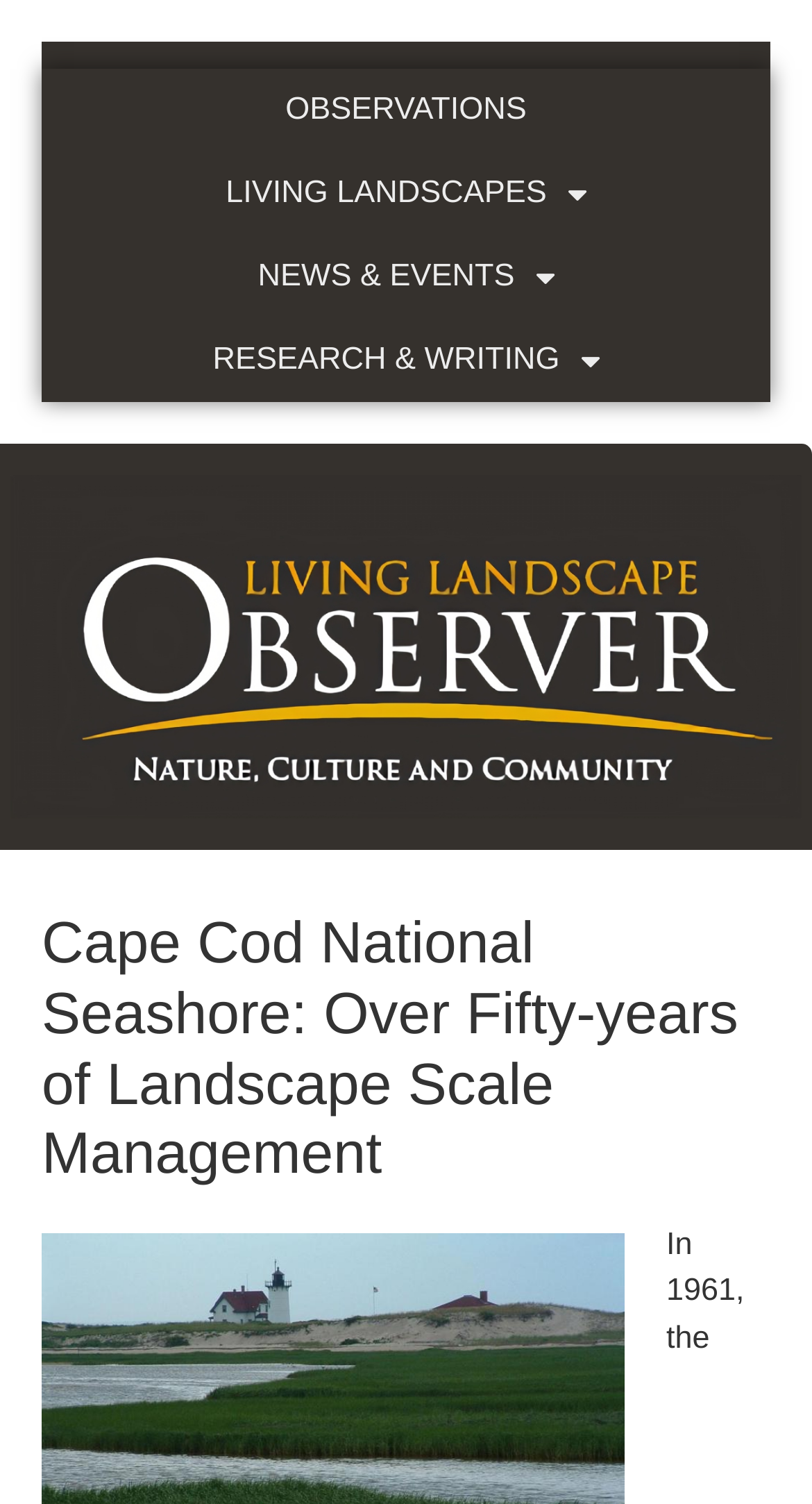Using the format (top-left x, top-left y, bottom-right x, bottom-right y), provide the bounding box coordinates for the described UI element. All values should be floating point numbers between 0 and 1: News & Events

[0.051, 0.157, 0.949, 0.212]